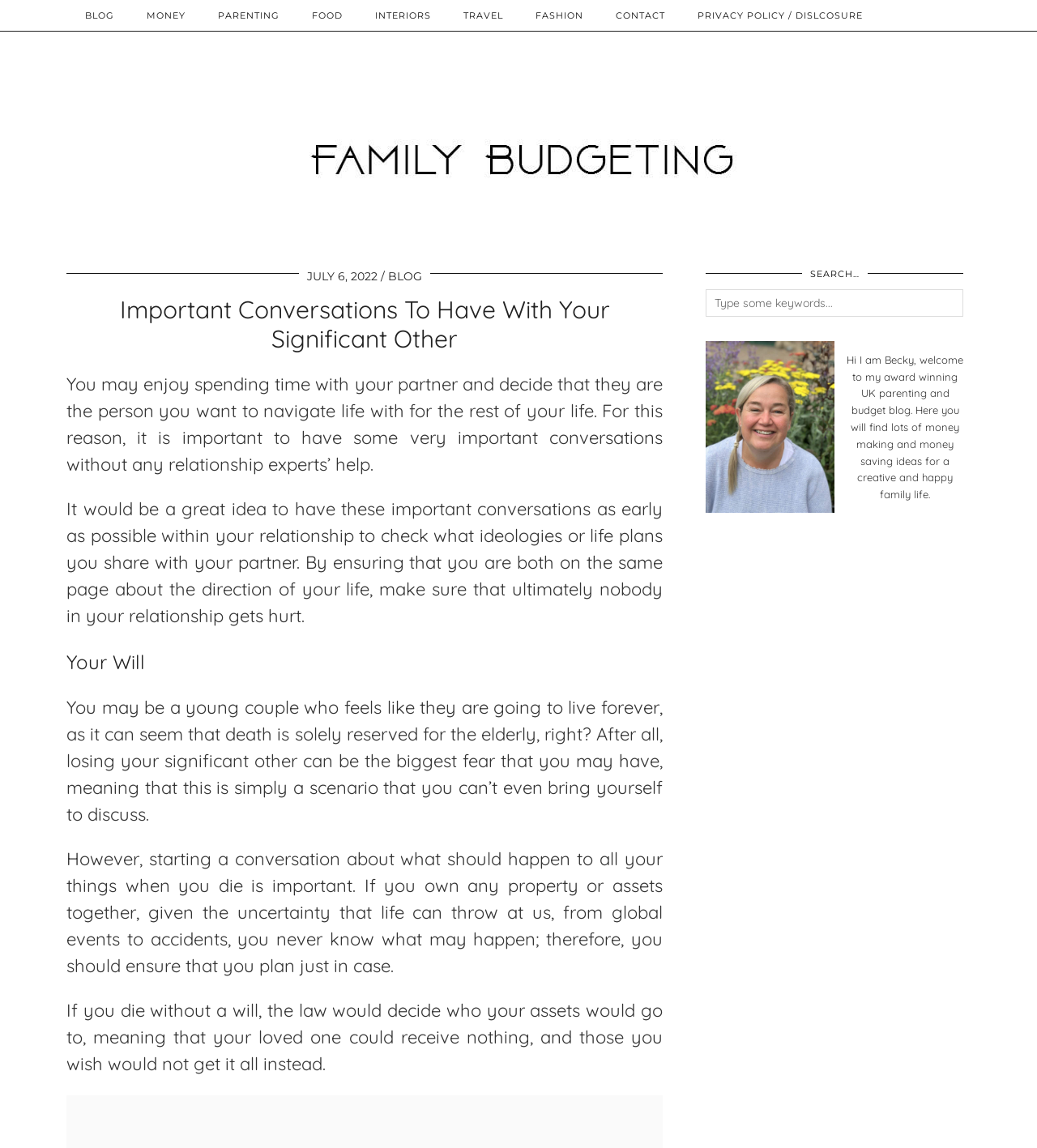Answer with a single word or phrase: 
What is the date mentioned in the blog post?

July 6, 2022